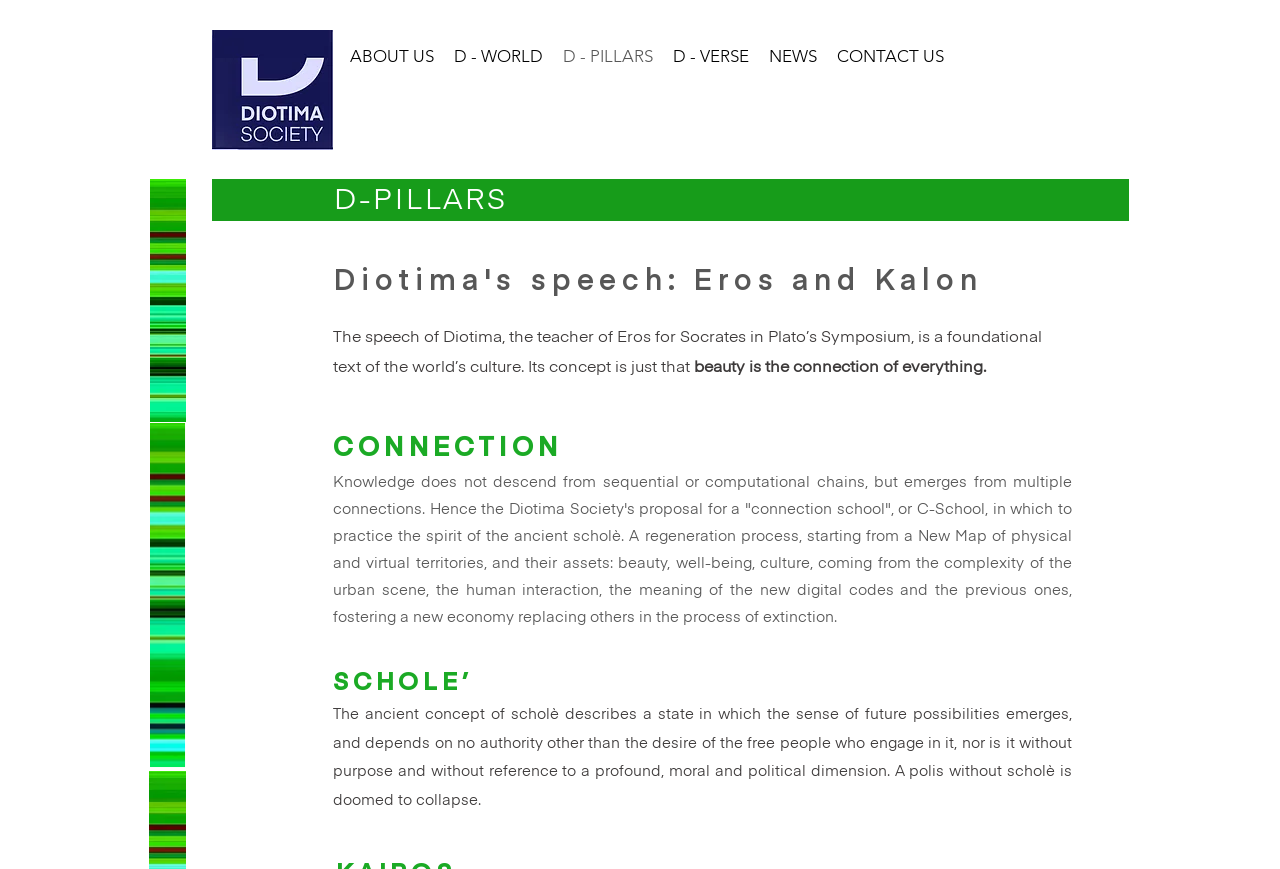How many links are in the navigation menu?
Based on the screenshot, provide a one-word or short-phrase response.

7